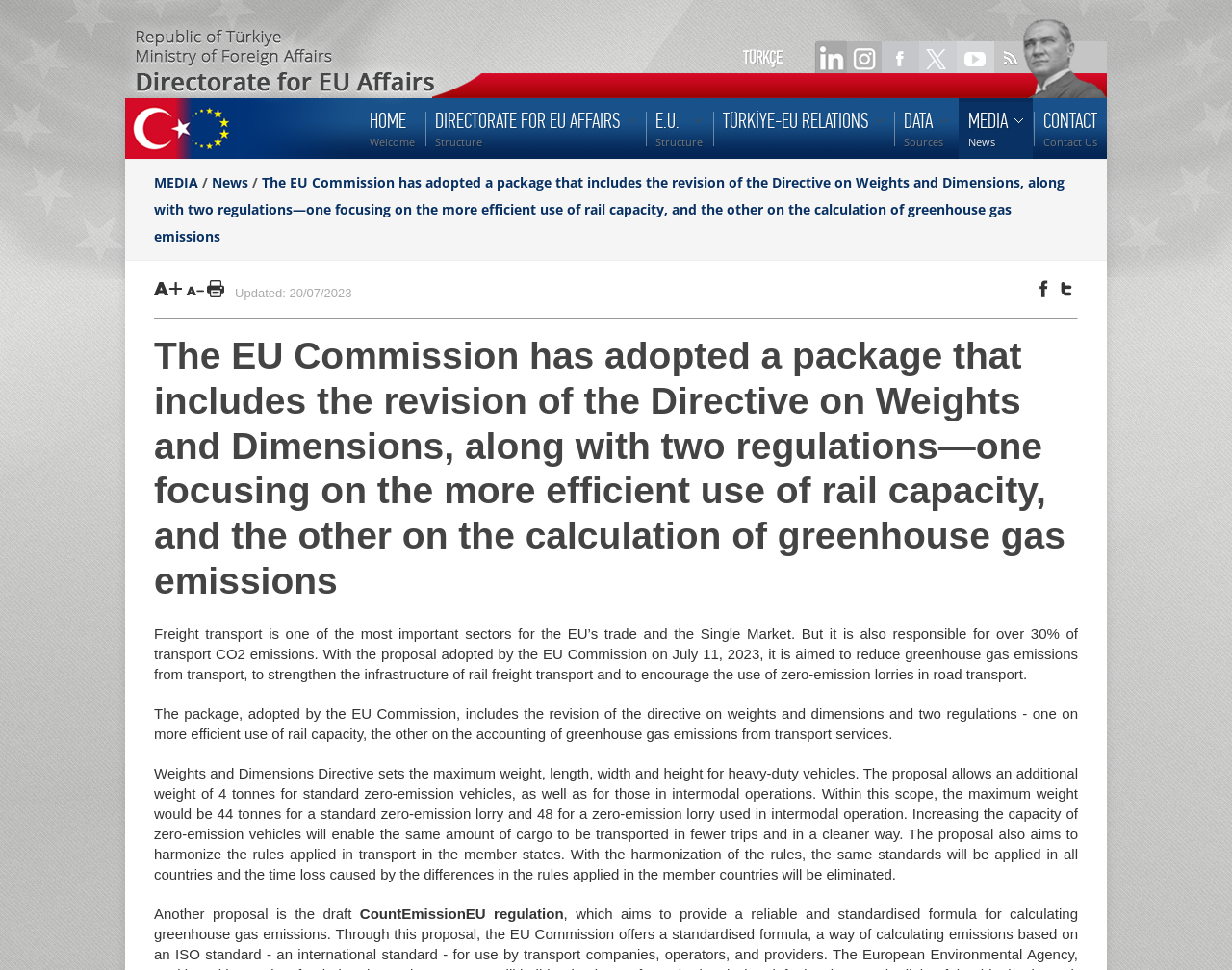What is the purpose of the Weights and Dimensions Directive?
Using the image as a reference, answer with just one word or a short phrase.

sets maximum weight, length, width and height for heavy-duty vehicles